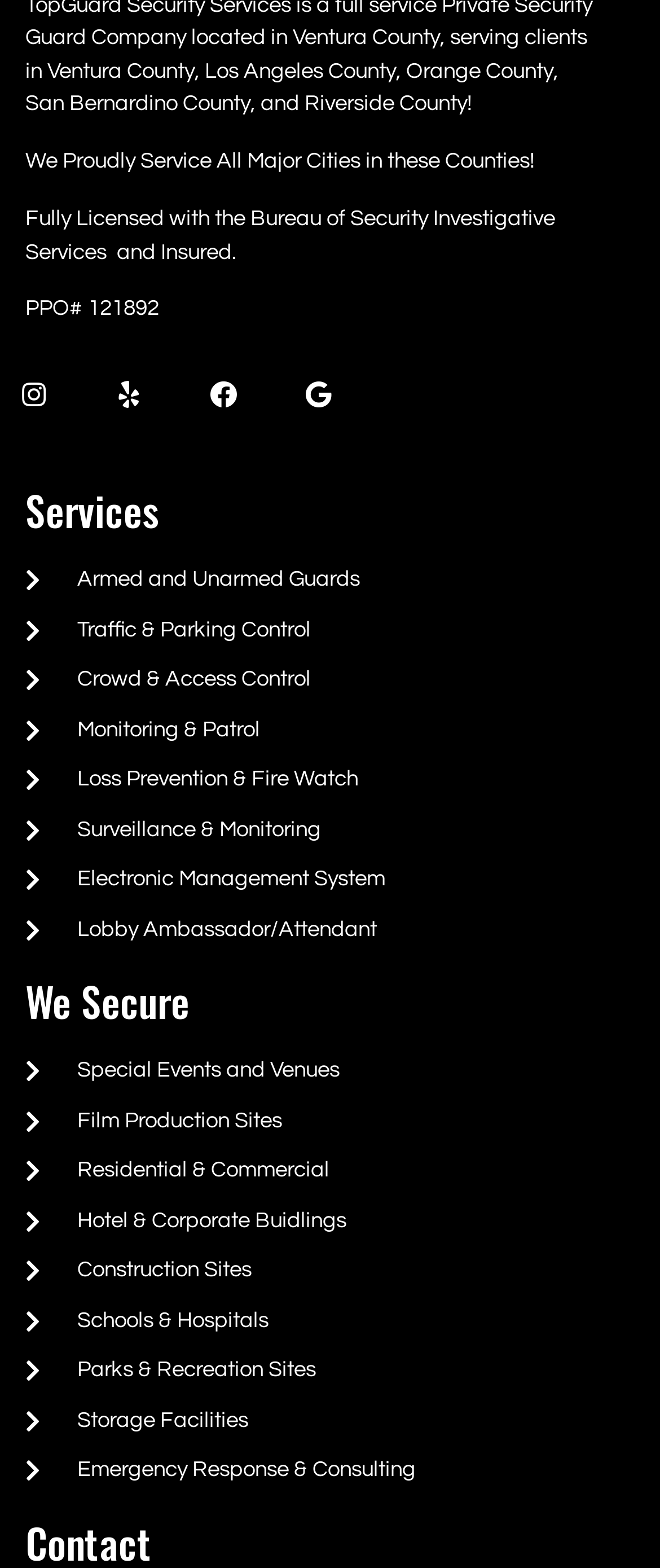Determine the bounding box coordinates of the clickable element to achieve the following action: 'Explore Special Events and Venues'. Provide the coordinates as four float values between 0 and 1, formatted as [left, top, right, bottom].

[0.038, 0.673, 0.962, 0.694]